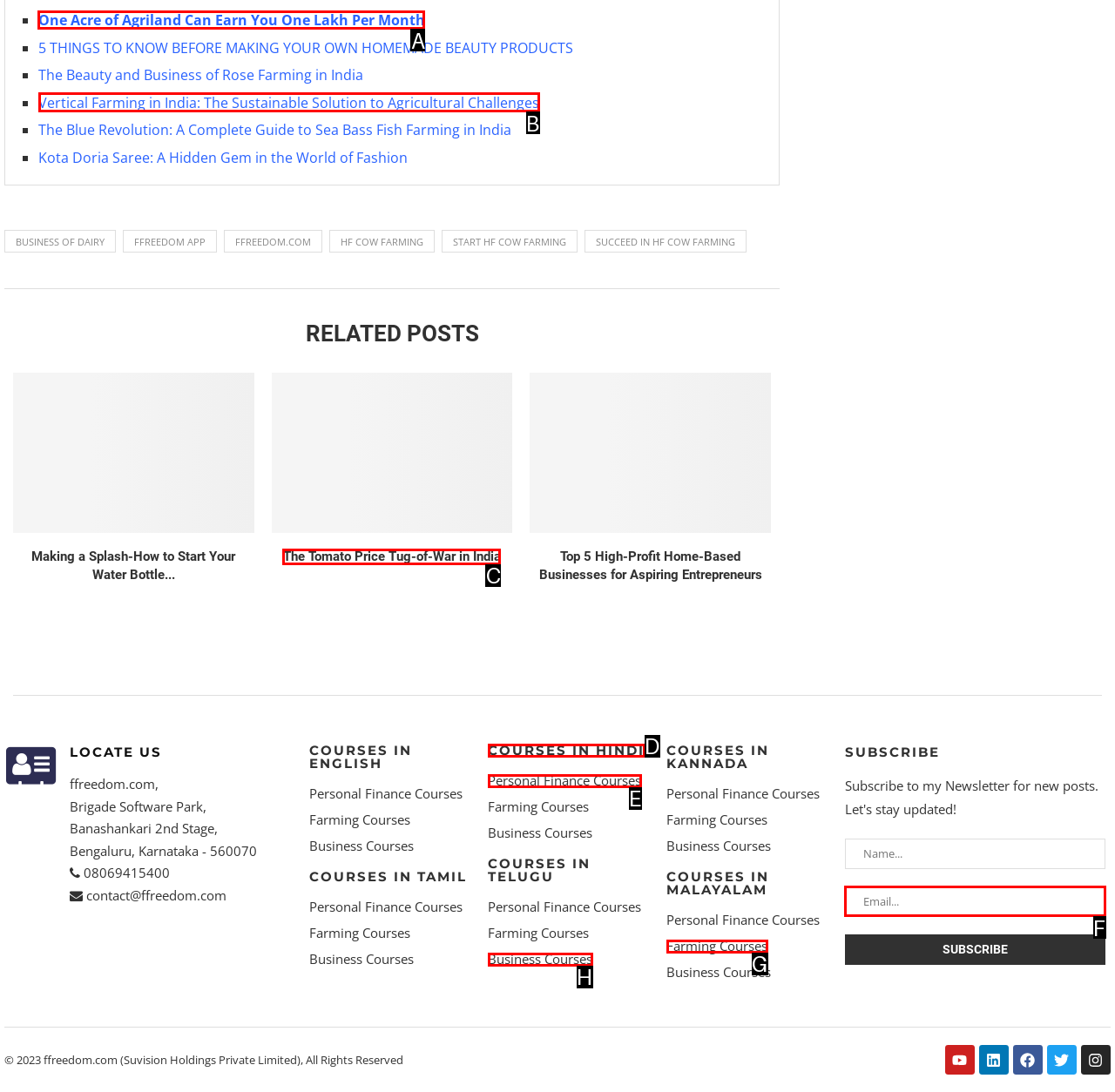Select the letter of the UI element that matches this task: Click on 'American Hartford Gold Review' link
Provide the answer as the letter of the correct choice.

None